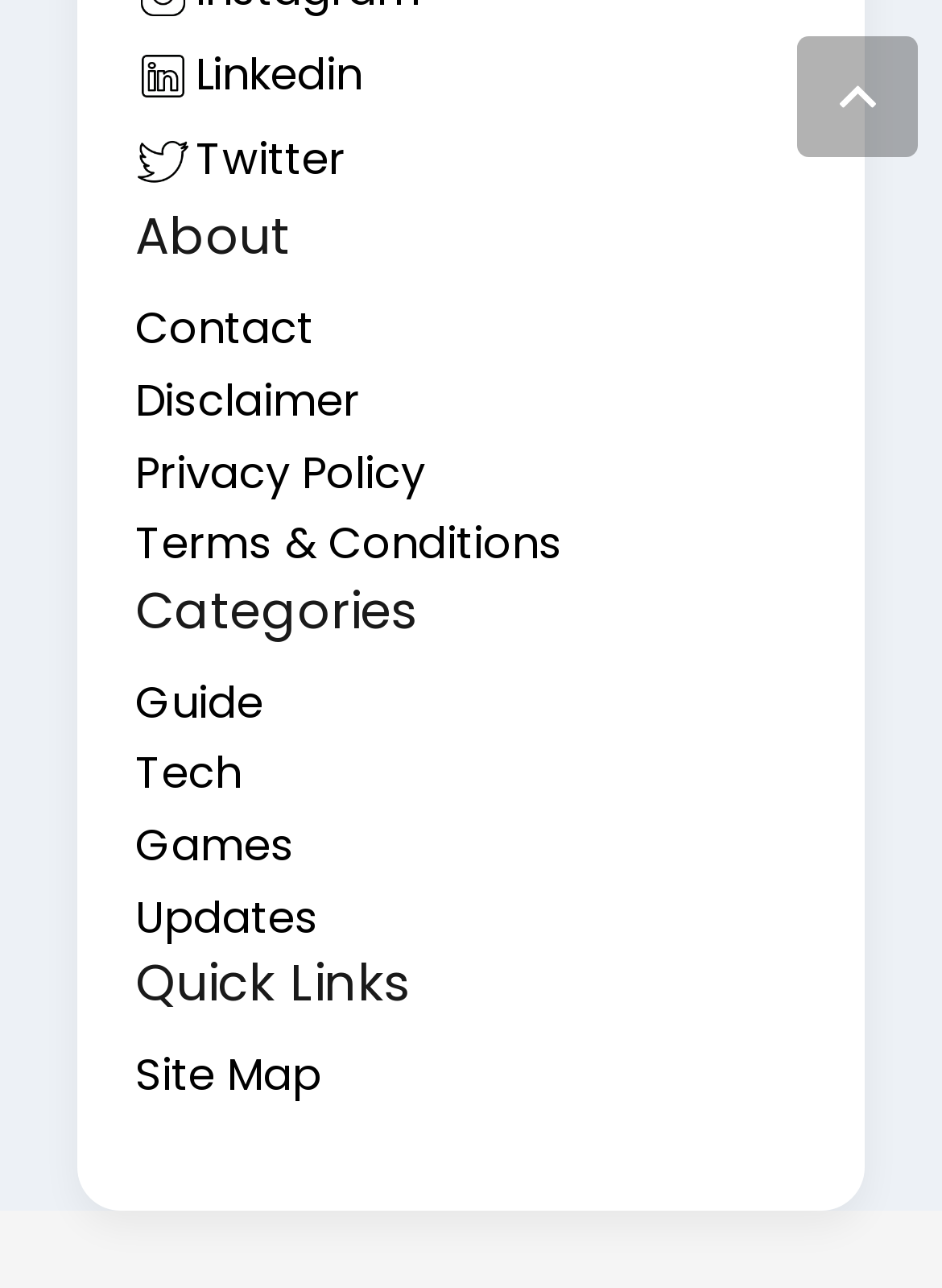Pinpoint the bounding box coordinates for the area that should be clicked to perform the following instruction: "Read Disclaimer".

[0.144, 0.287, 0.382, 0.334]